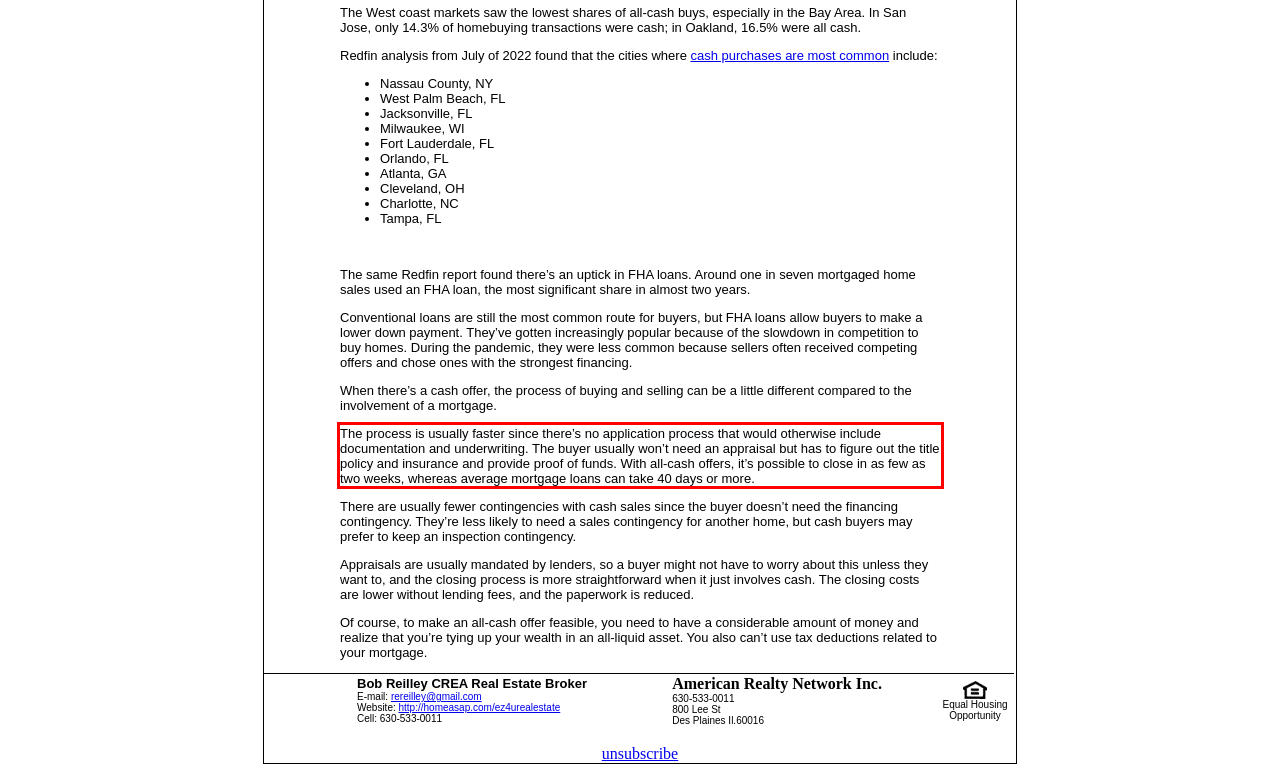Please perform OCR on the text content within the red bounding box that is highlighted in the provided webpage screenshot.

The process is usually faster since there’s no application process that would otherwise include documentation and underwriting. The buyer usually won’t need an appraisal but has to figure out the title policy and insurance and provide proof of funds. With all-cash offers, it’s possible to close in as few as two weeks, whereas average mortgage loans can take 40 days or more.